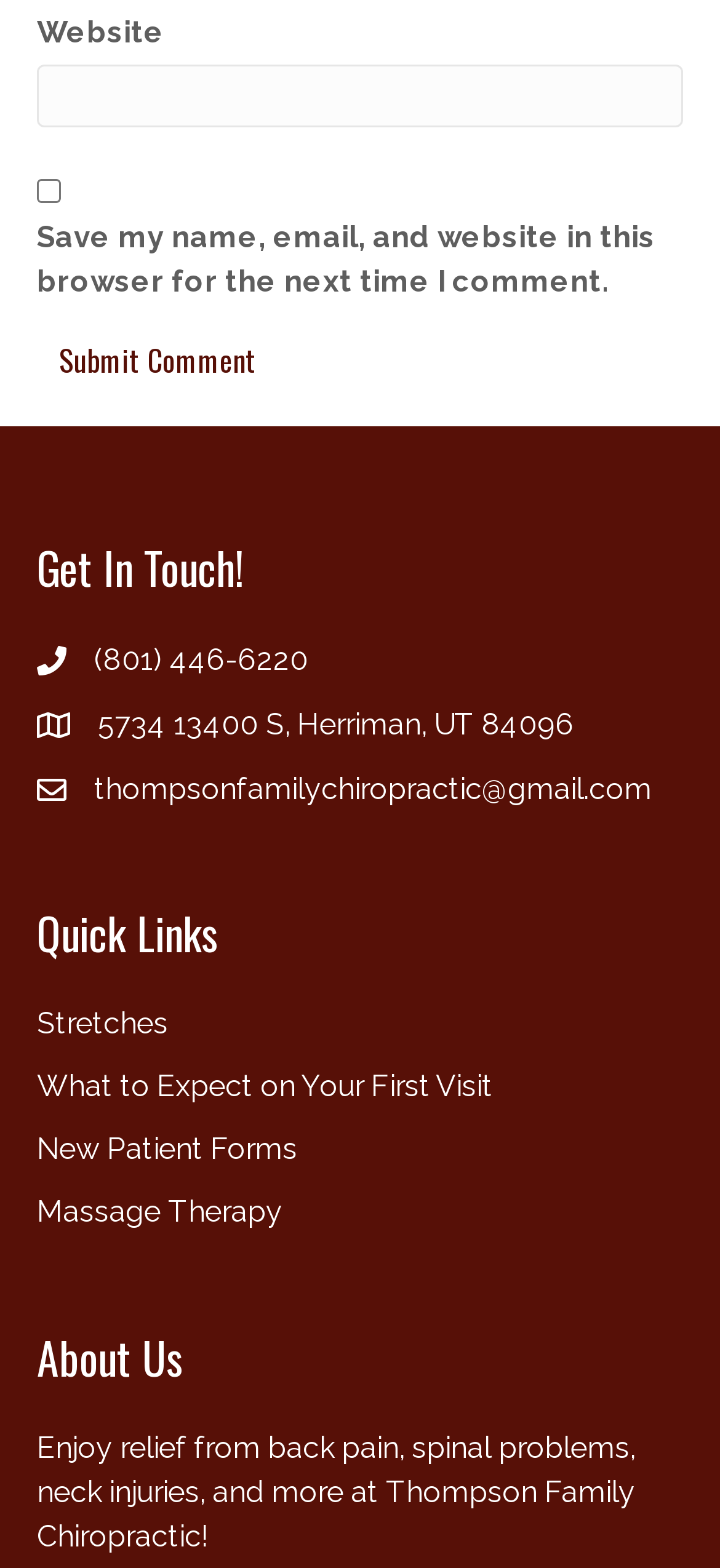Determine the bounding box coordinates of the region I should click to achieve the following instruction: "Learn about stretches". Ensure the bounding box coordinates are four float numbers between 0 and 1, i.e., [left, top, right, bottom].

[0.051, 0.641, 0.233, 0.664]